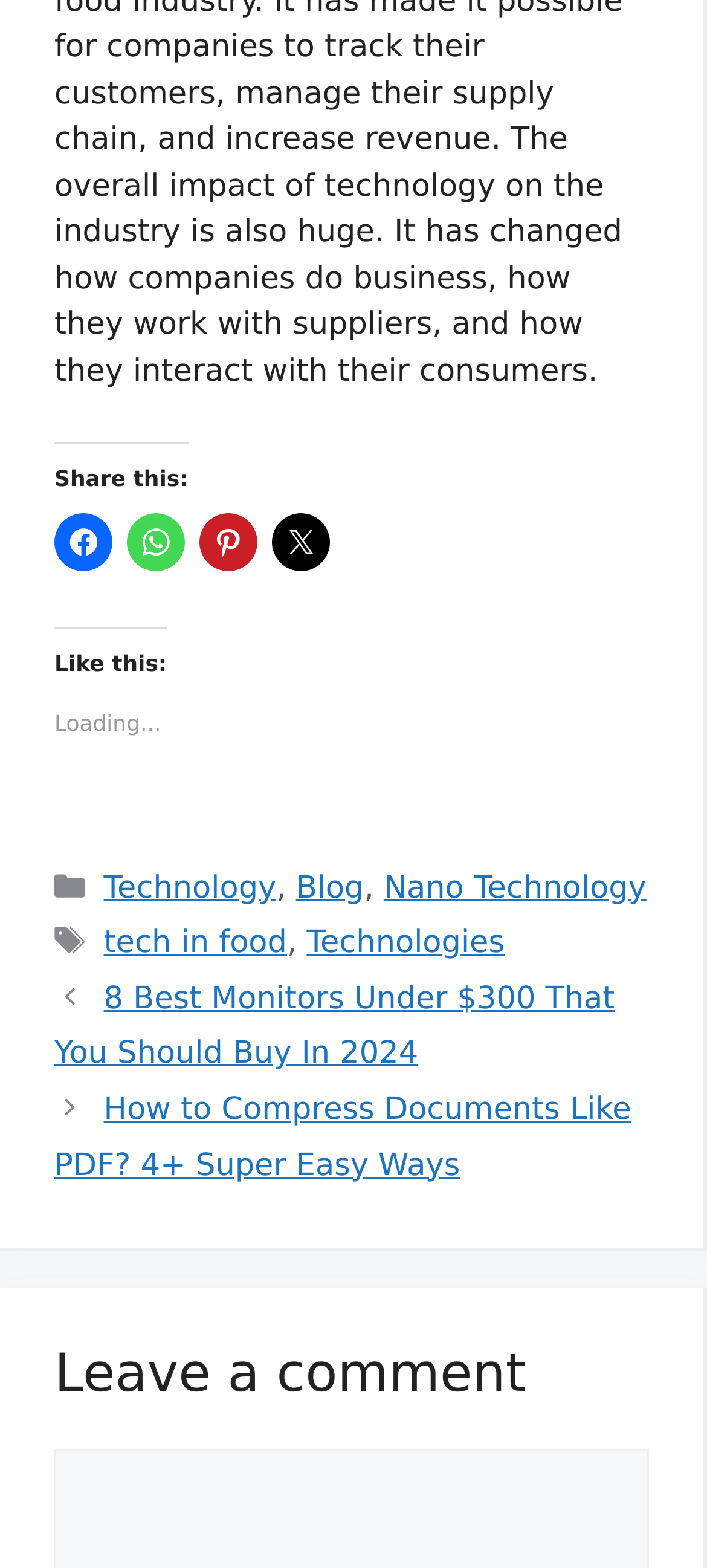With reference to the screenshot, provide a detailed response to the question below:
What is the purpose of the section at the bottom of the page?

The section at the bottom of the page is labeled 'Leave a comment', suggesting that it is a comment section where users can leave their thoughts or feedback about the blog post.